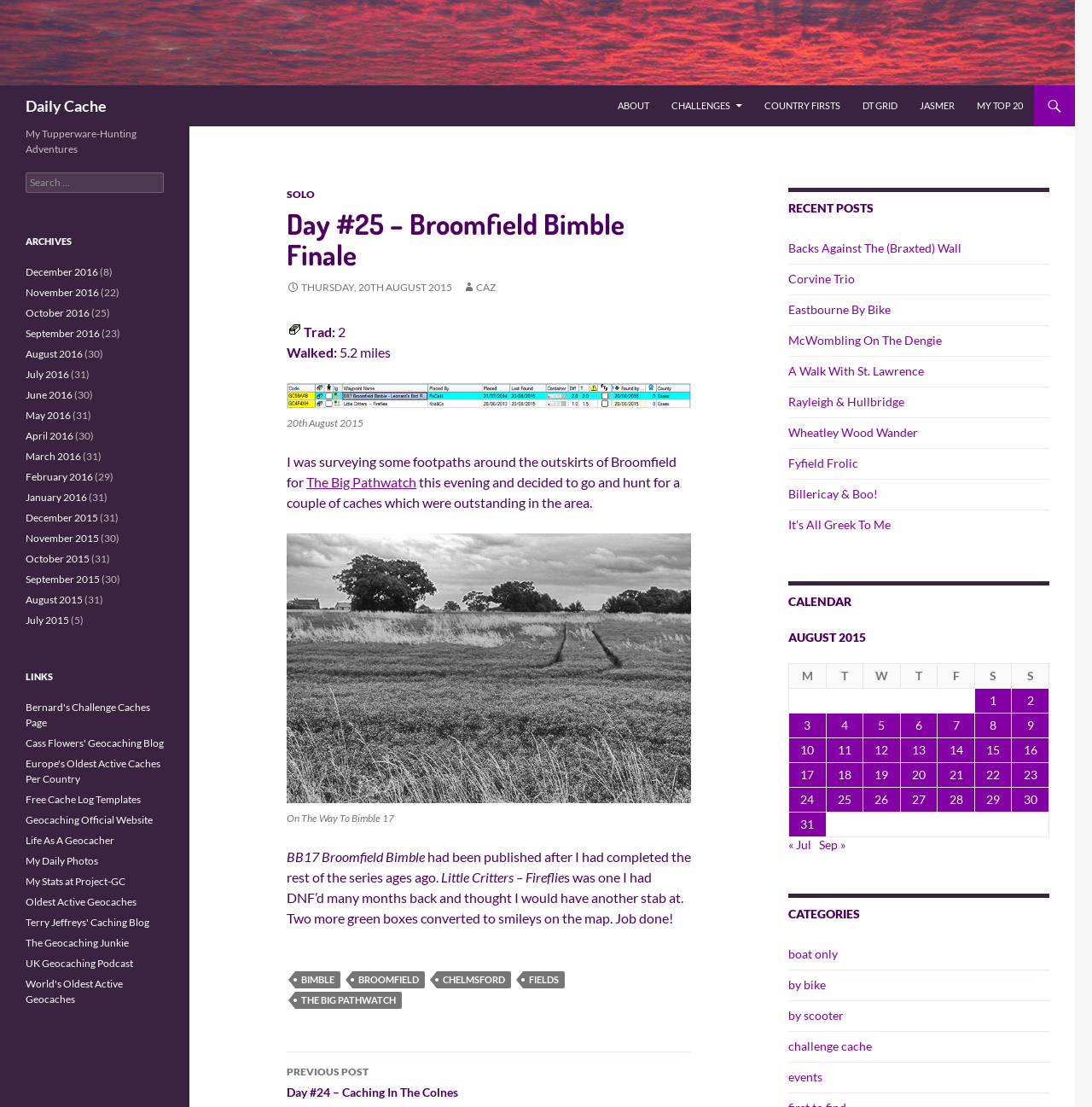What is the date of the post?
Please provide a full and detailed response to the question.

The date of the post is indicated by the text 'THURSDAY, 20TH AUGUST 2015' in the article.